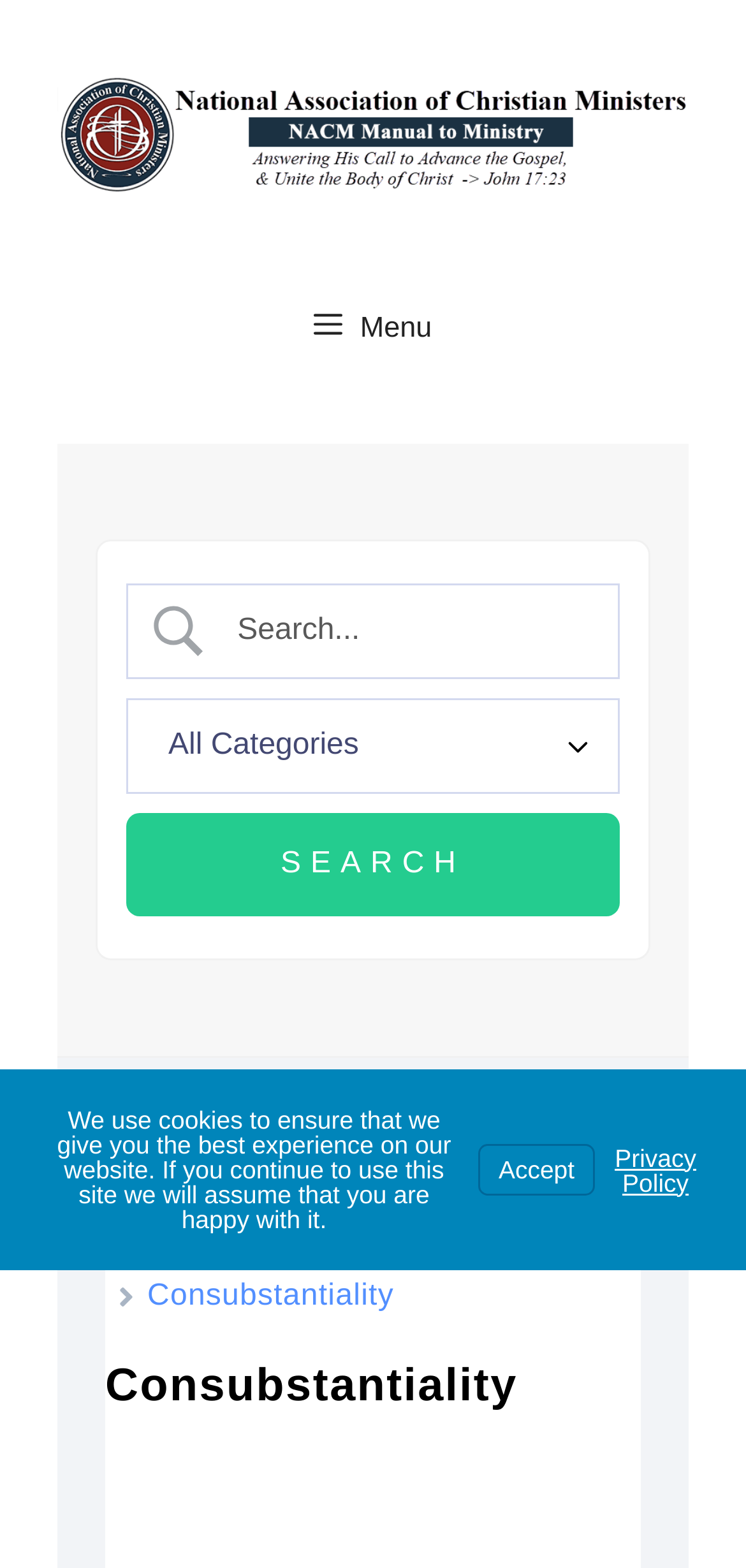What is the name of the organization?
We need a detailed and meticulous answer to the question.

The name of the organization can be found in the banner section at the top of the webpage, where it says 'NACM Manual to Ministry'.